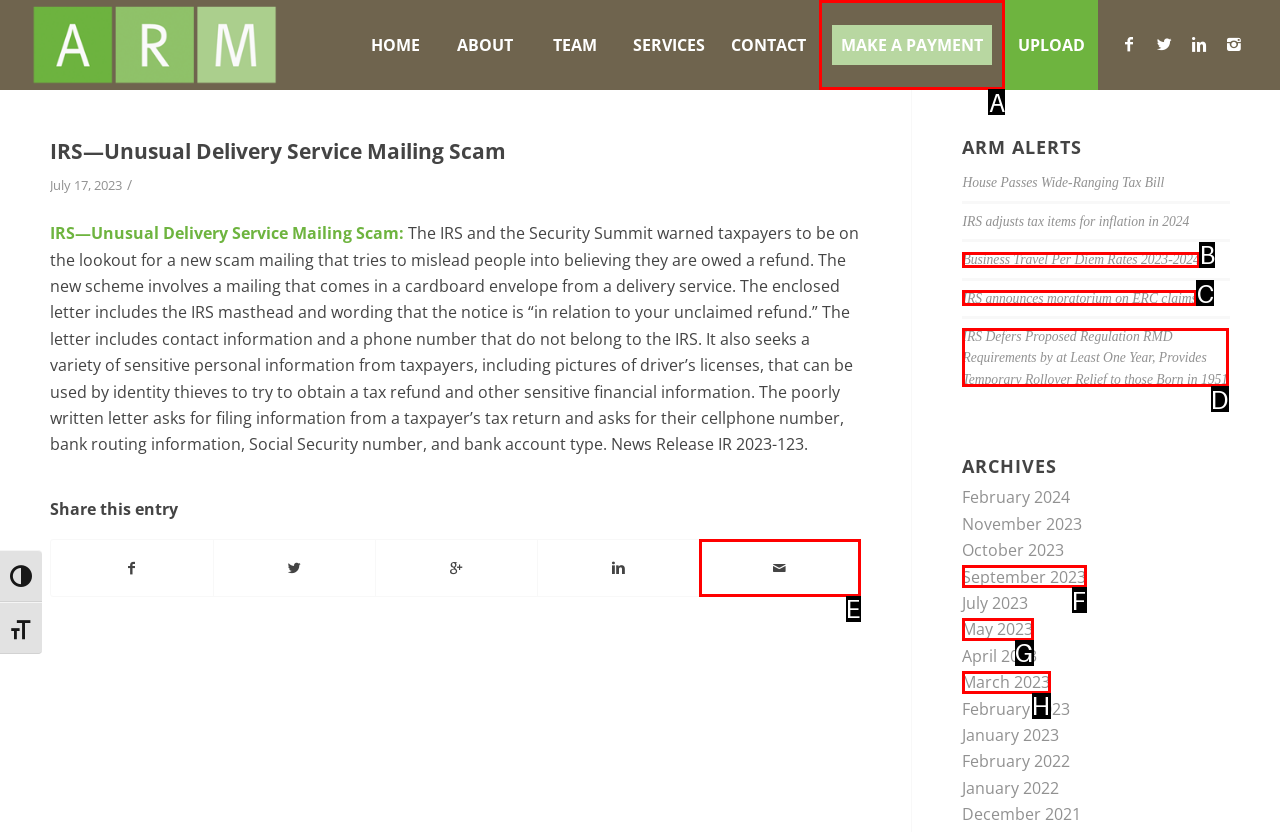Indicate the HTML element that should be clicked to perform the task: Make a payment Reply with the letter corresponding to the chosen option.

A